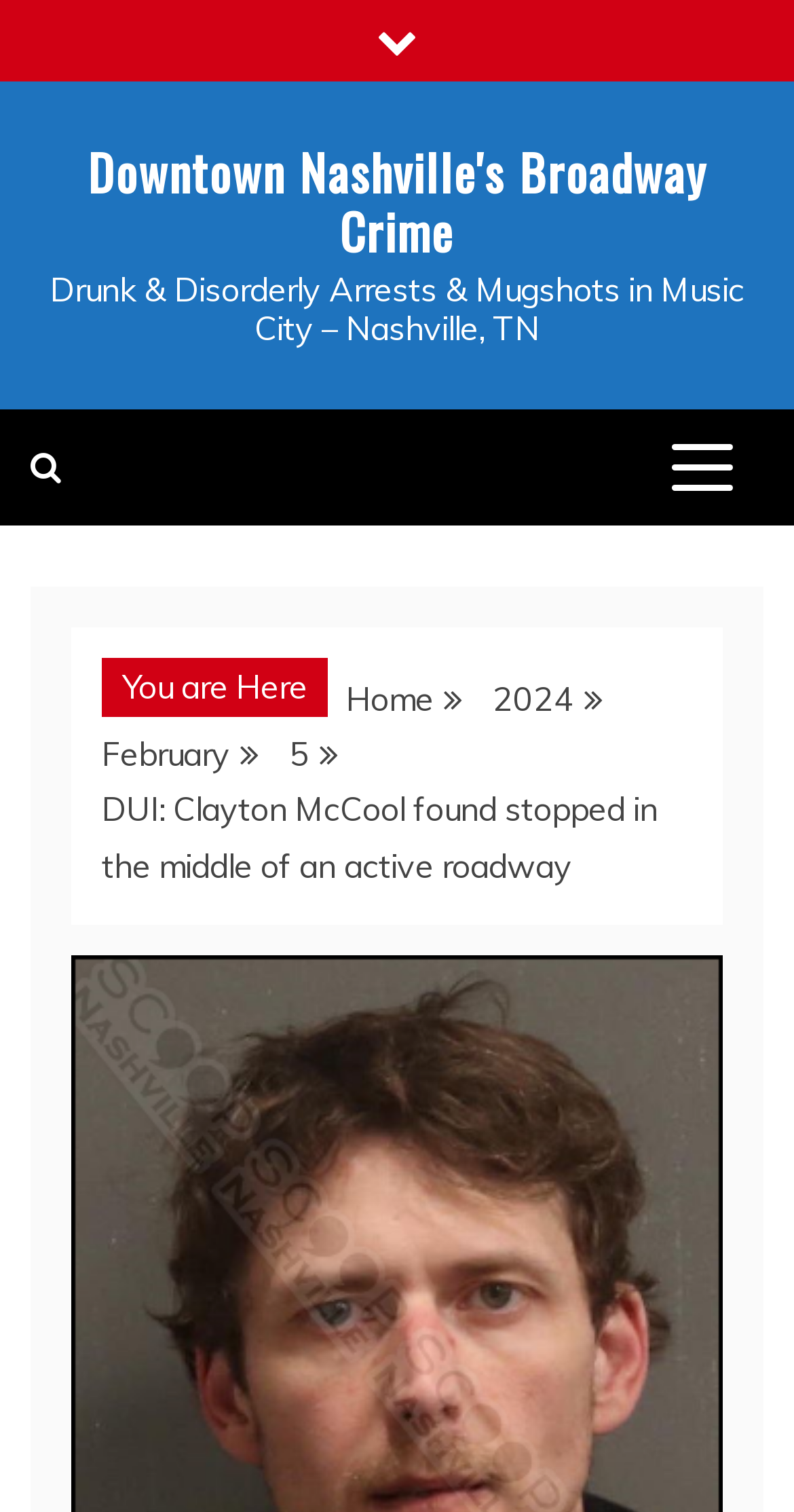Answer the following in one word or a short phrase: 
What is the current navigation path?

Home > 2024 > February > 5